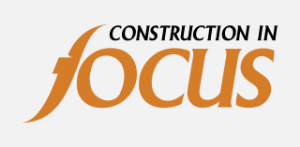What is the purpose of the publication?
Please ensure your answer to the question is detailed and covers all necessary aspects.

The publication 'Construction in Focus' aims to capture the essence of its mission, which is to shine a light on successful practices and innovations in construction, thereby connecting businesses, technologies, and communities within the industry.